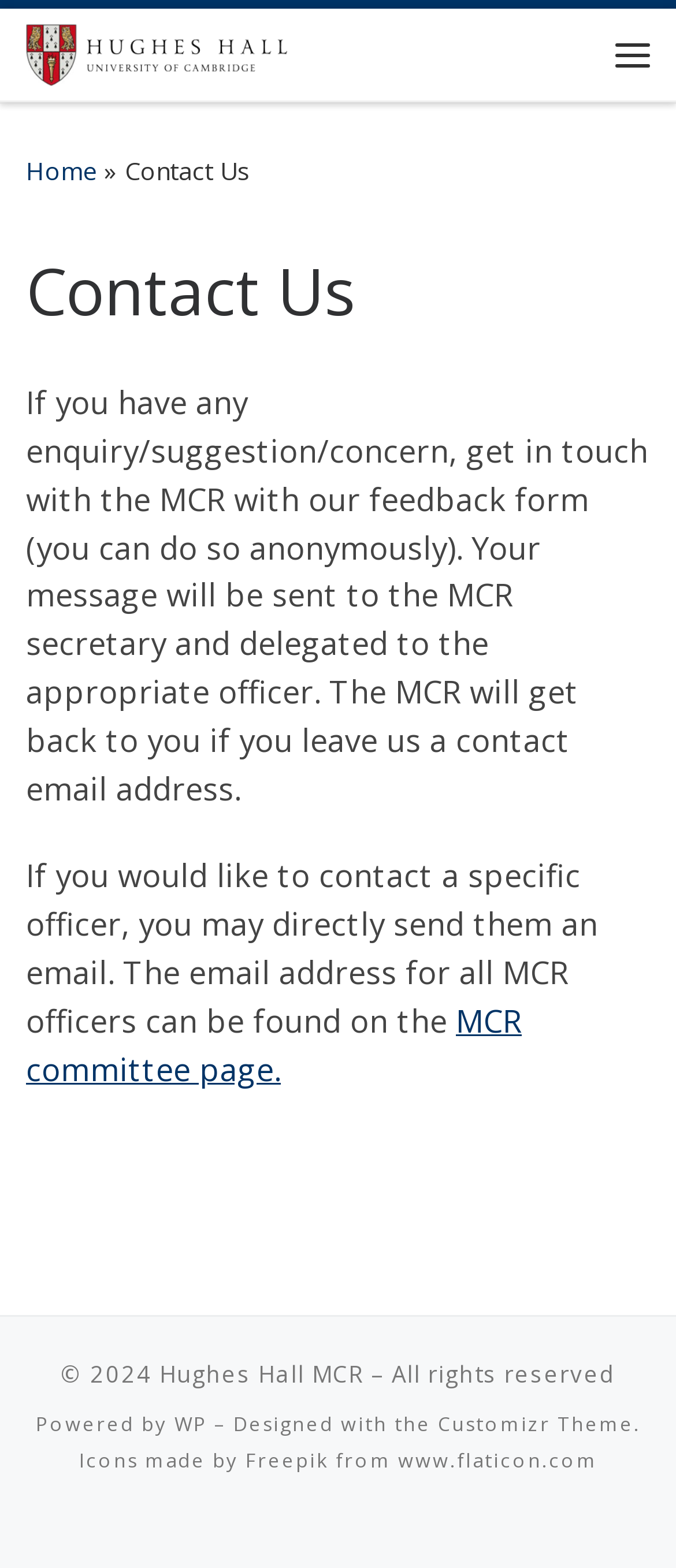Can you pinpoint the bounding box coordinates for the clickable element required for this instruction: "Visit the 'MCR committee page'"? The coordinates should be four float numbers between 0 and 1, i.e., [left, top, right, bottom].

[0.038, 0.638, 0.772, 0.695]